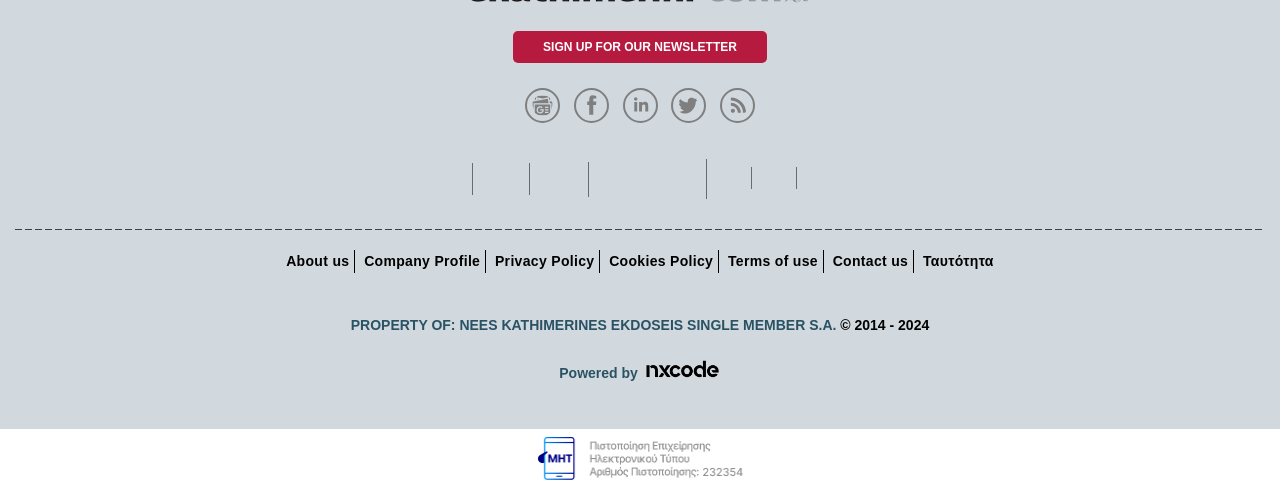Can you give a comprehensive explanation to the question given the content of the image?
What is the purpose of the link 'About us'?

The link 'About us' is located in the footer section of the webpage, suggesting that it leads to a page that provides information about the website, its mission, and its team.